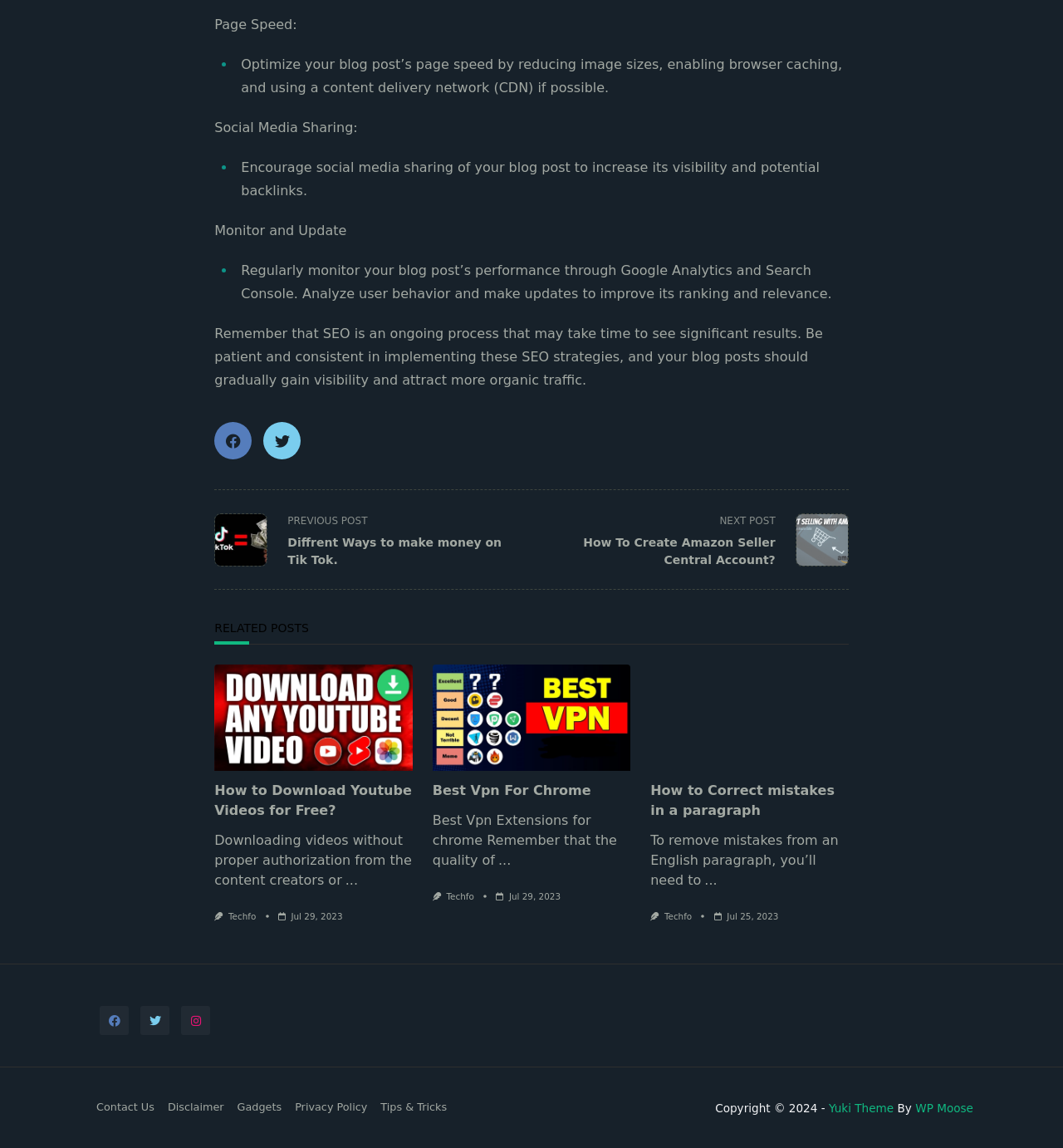Answer succinctly with a single word or phrase:
What is the date of the second related post?

Jul 29, 2023